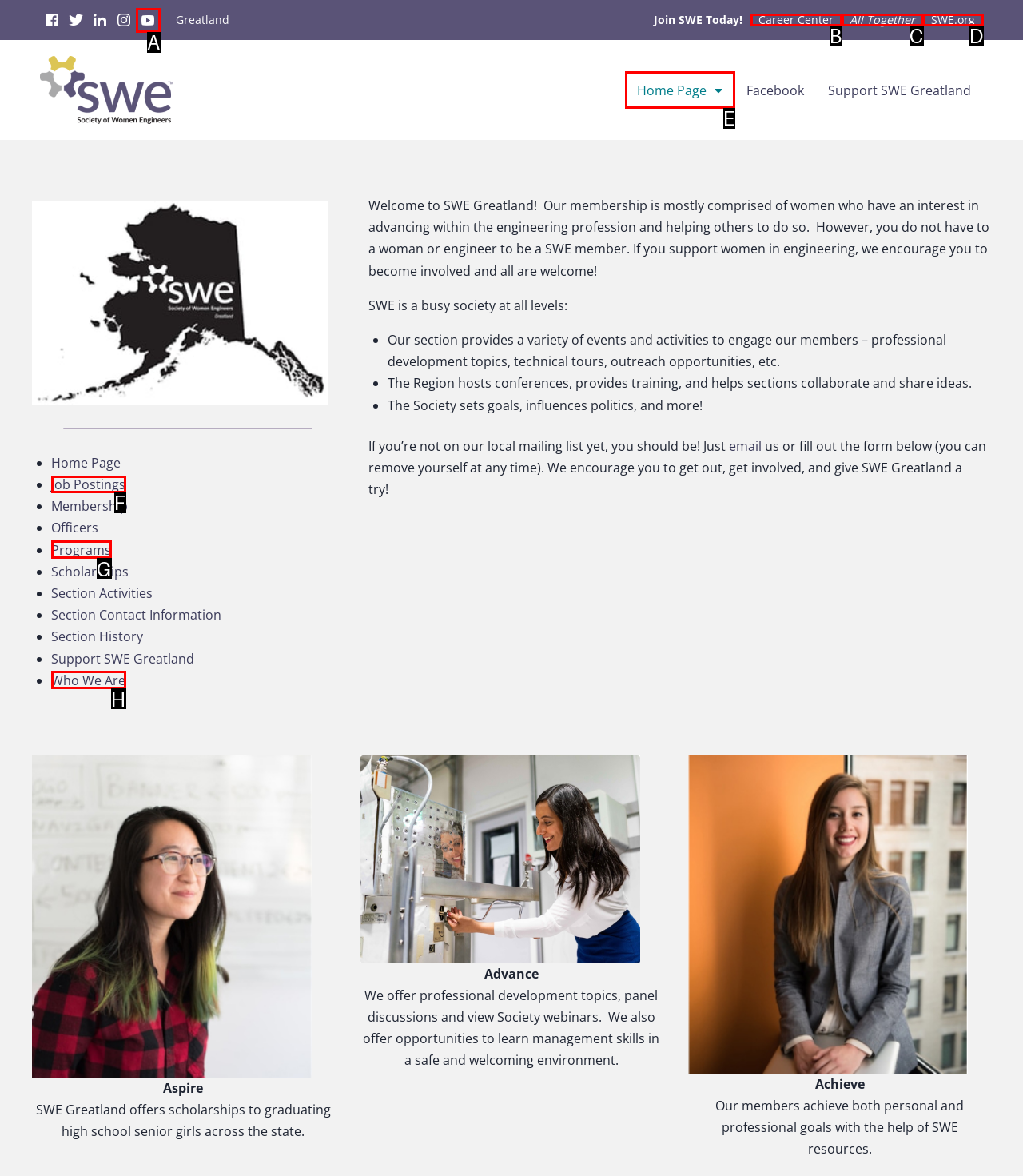Tell me the letter of the correct UI element to click for this instruction: View Job Postings. Answer with the letter only.

F